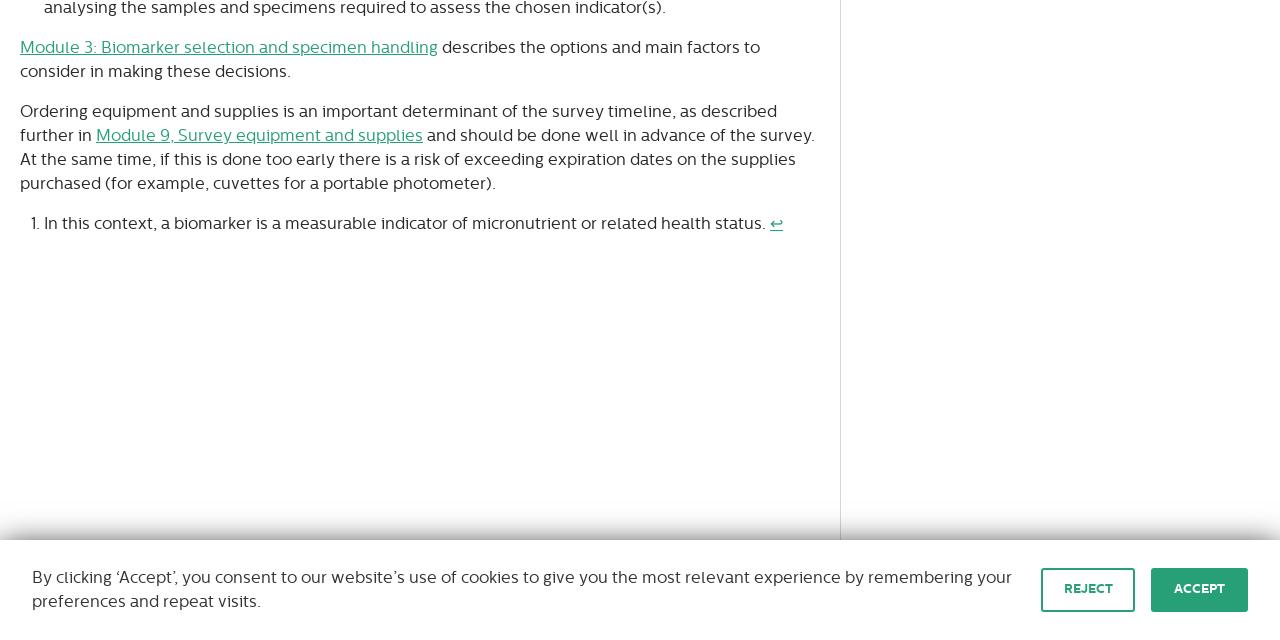Bounding box coordinates are to be given in the format (top-left x, top-left y, bottom-right x, bottom-right y). All values must be floating point numbers between 0 and 1. Provide the bounding box coordinate for the UI element described as: Accept

[0.9, 0.887, 0.975, 0.956]